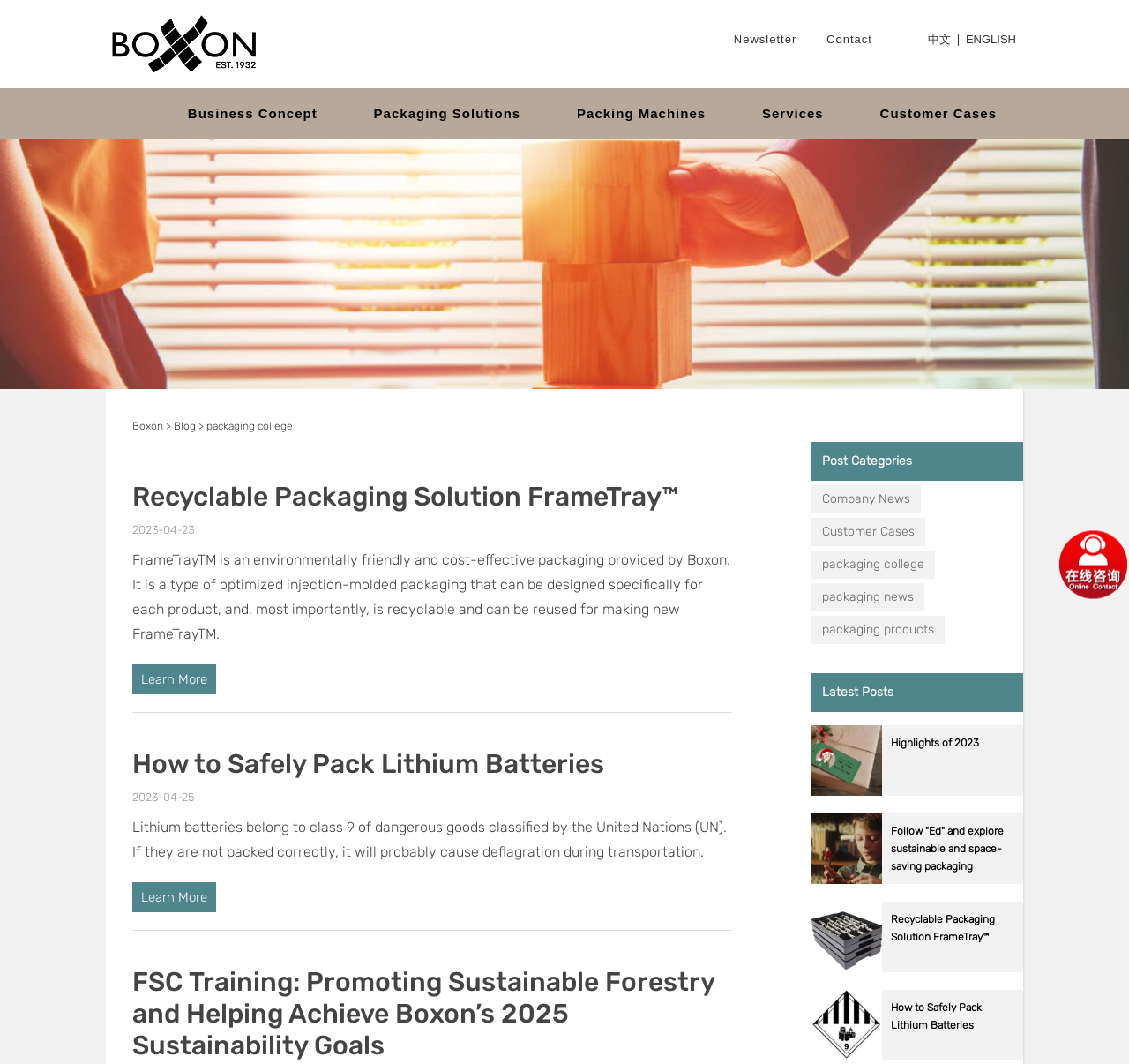Respond to the following question using a concise word or phrase: 
What is the topic of the post with the title 'Recyclable Packaging Solution FrameTray™'?

packaging solution